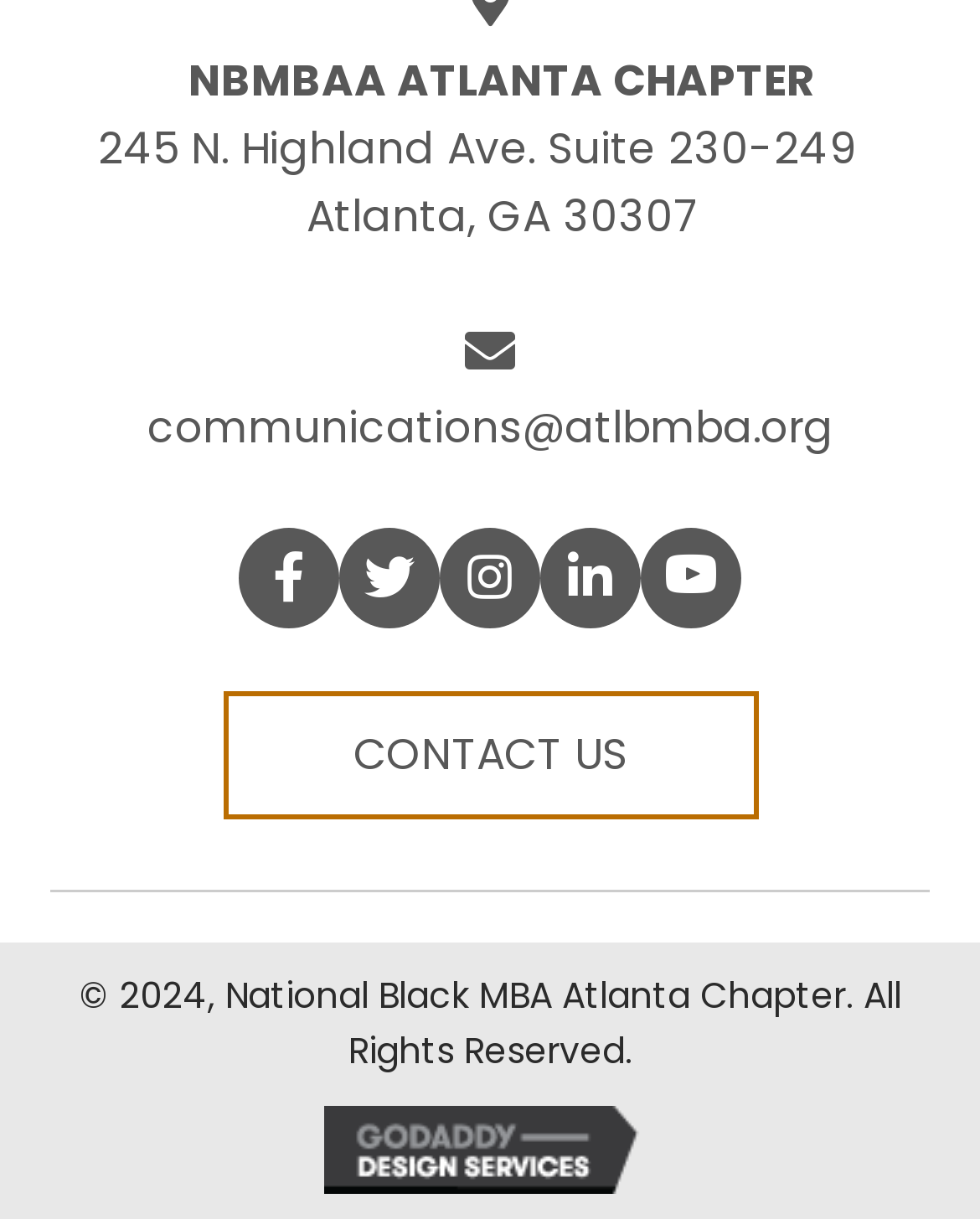Identify the bounding box for the UI element specified in this description: "communications@atlbmba.org". The coordinates must be four float numbers between 0 and 1, formatted as [left, top, right, bottom].

[0.15, 0.327, 0.85, 0.376]